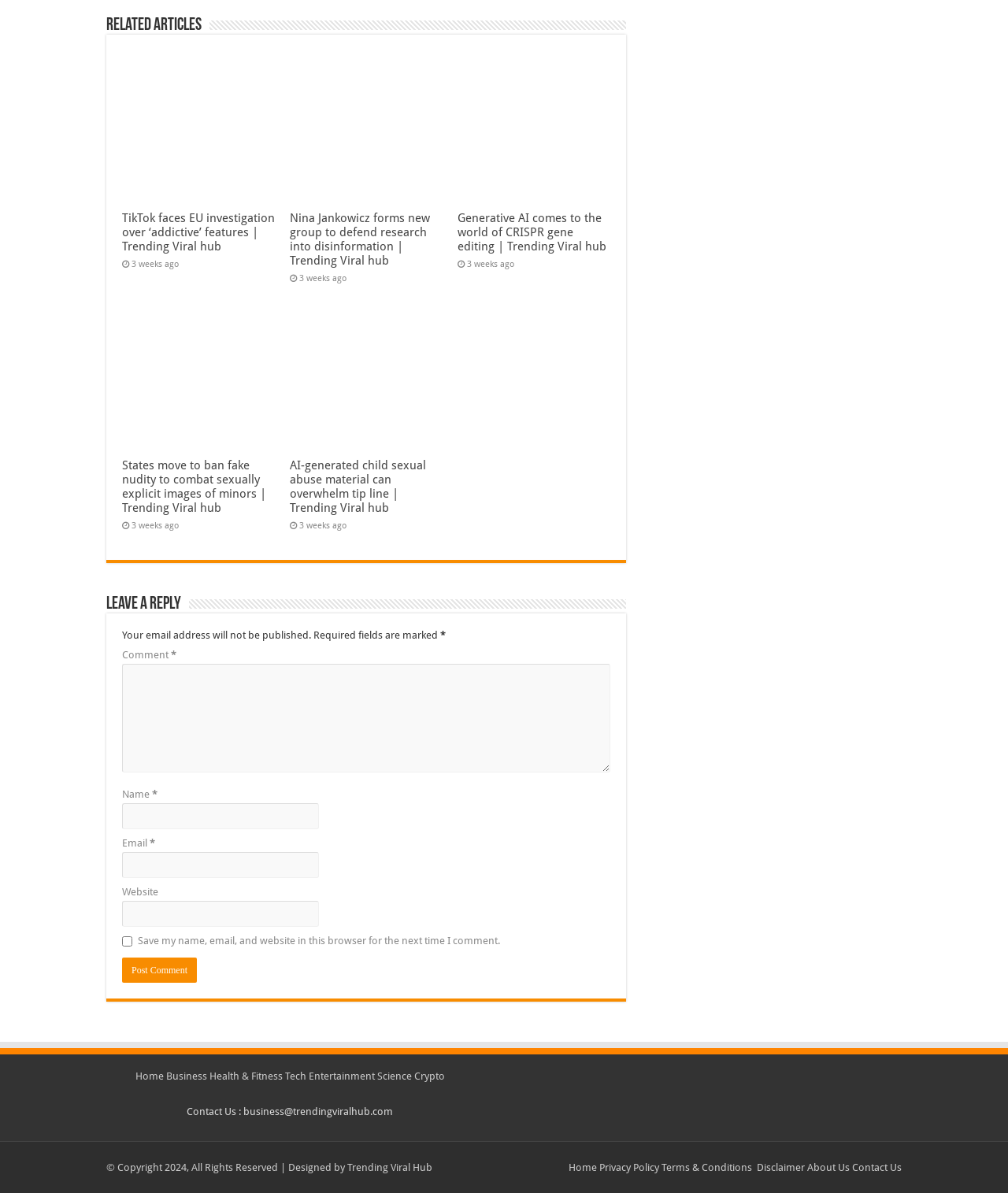Please identify the bounding box coordinates of the element's region that should be clicked to execute the following instruction: "Click on the 'Contact Us' link at the bottom". The bounding box coordinates must be four float numbers between 0 and 1, i.e., [left, top, right, bottom].

[0.845, 0.973, 0.895, 0.983]